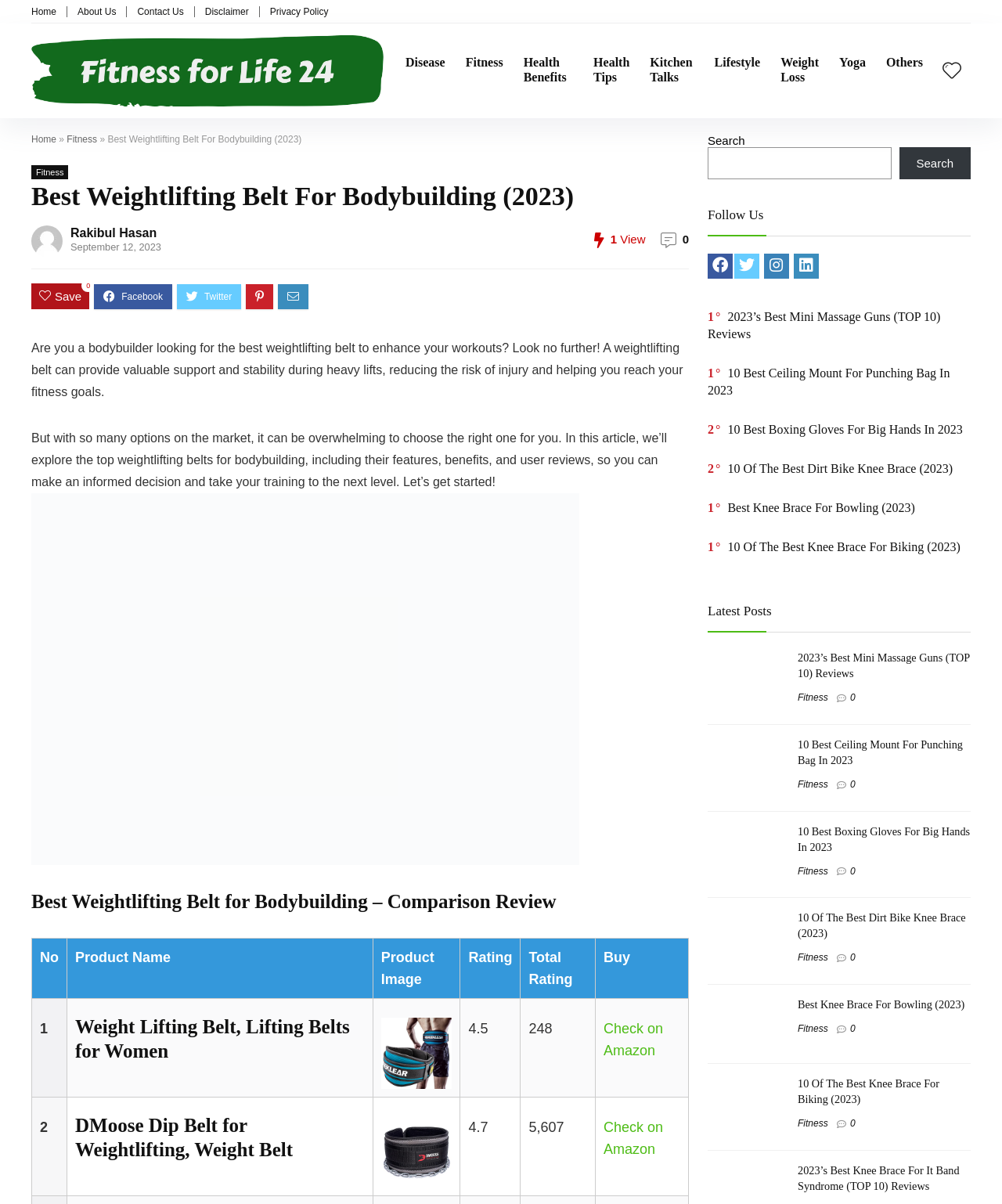Please find the bounding box for the UI component described as follows: "parent_node: Rakibul Hasan".

[0.031, 0.187, 0.062, 0.213]